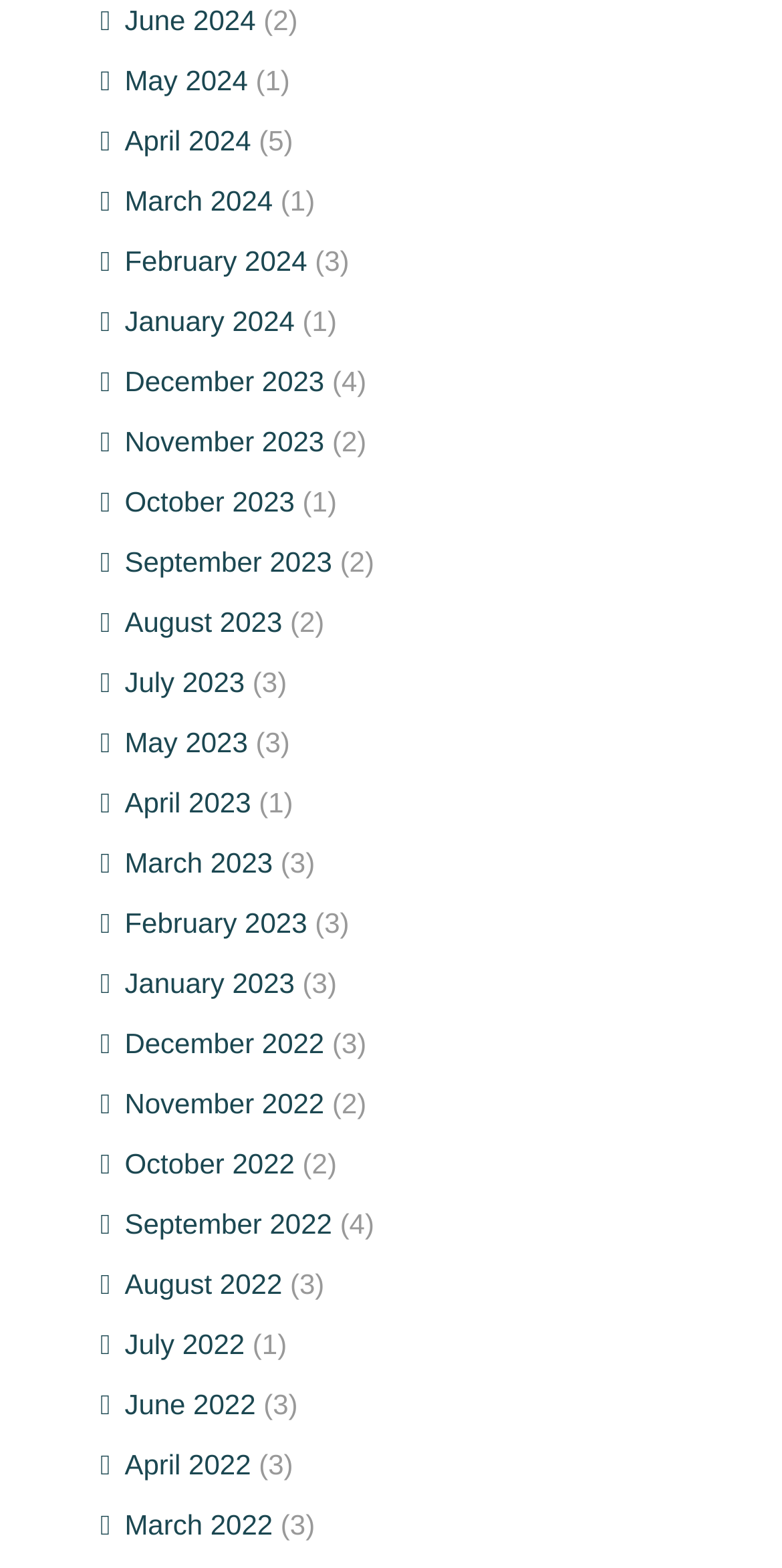Use a single word or phrase to answer this question: 
What is the position of the link 'June 2024'?

Top-left